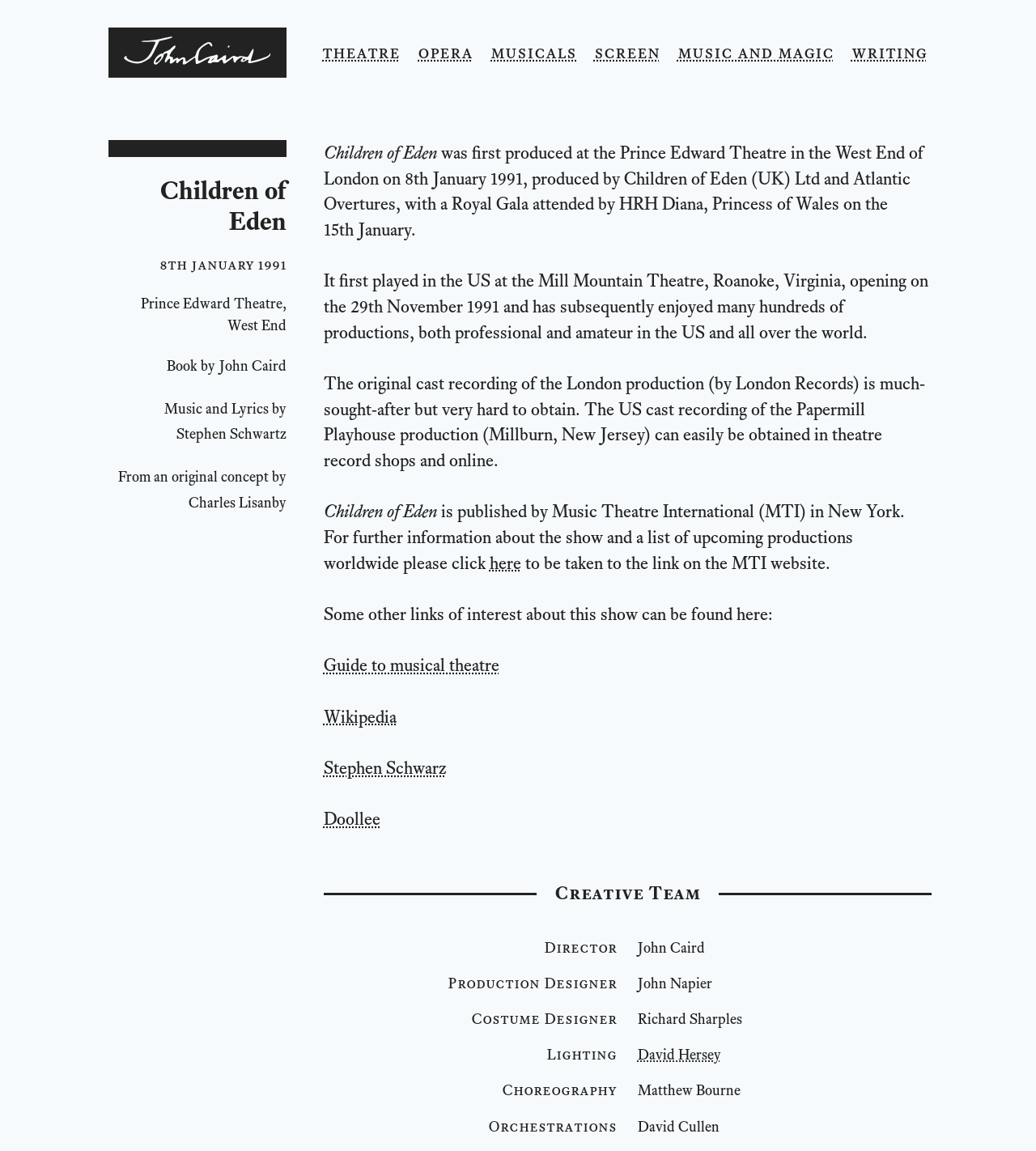Who is the choreographer of the musical?
From the screenshot, provide a brief answer in one word or phrase.

Matthew Bourne